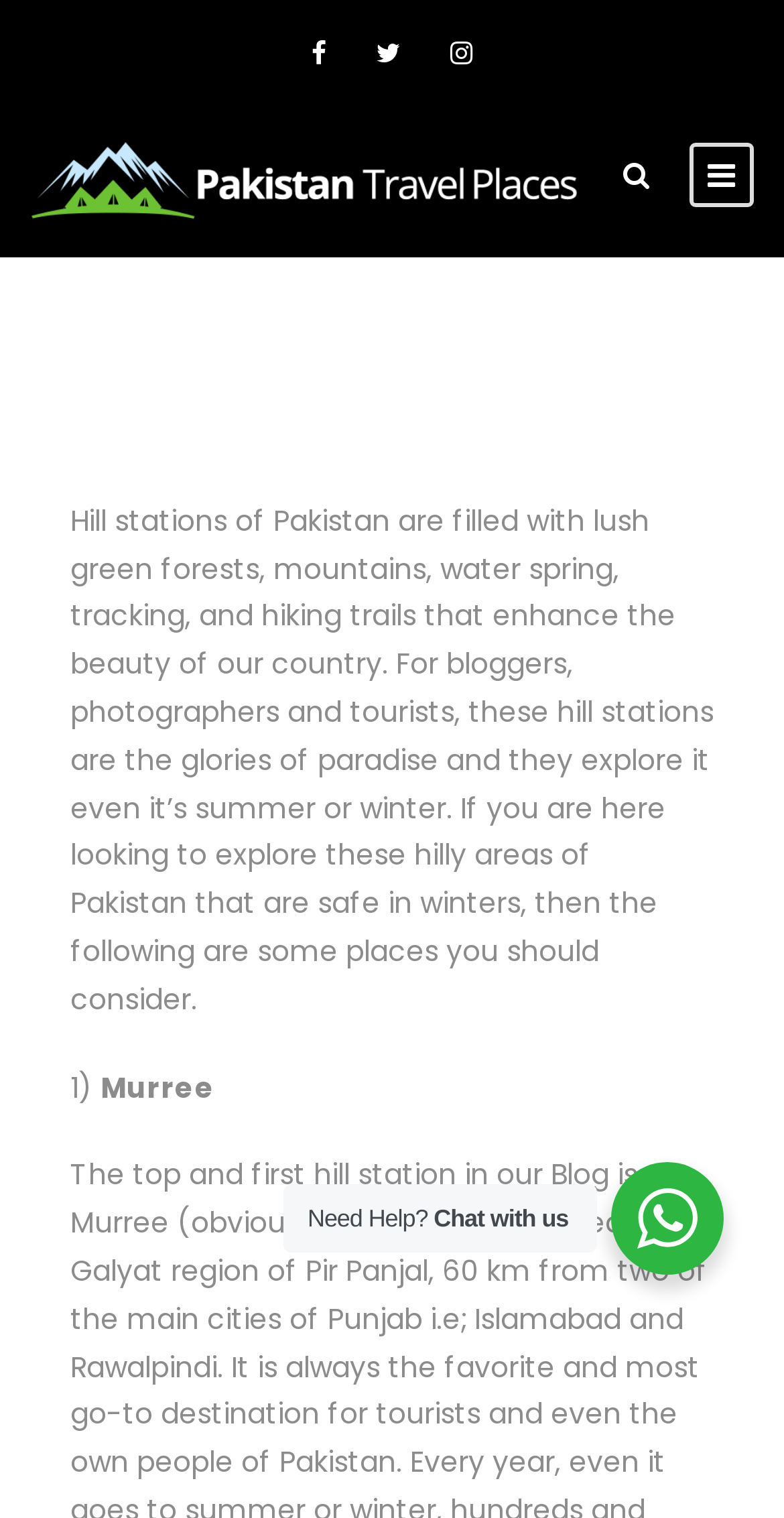From the screenshot, find the bounding box of the UI element matching this description: "alt="logo 2 image" title="logo-2"". Supply the bounding box coordinates in the form [left, top, right, bottom], each a float between 0 and 1.

[0.038, 0.102, 0.744, 0.128]